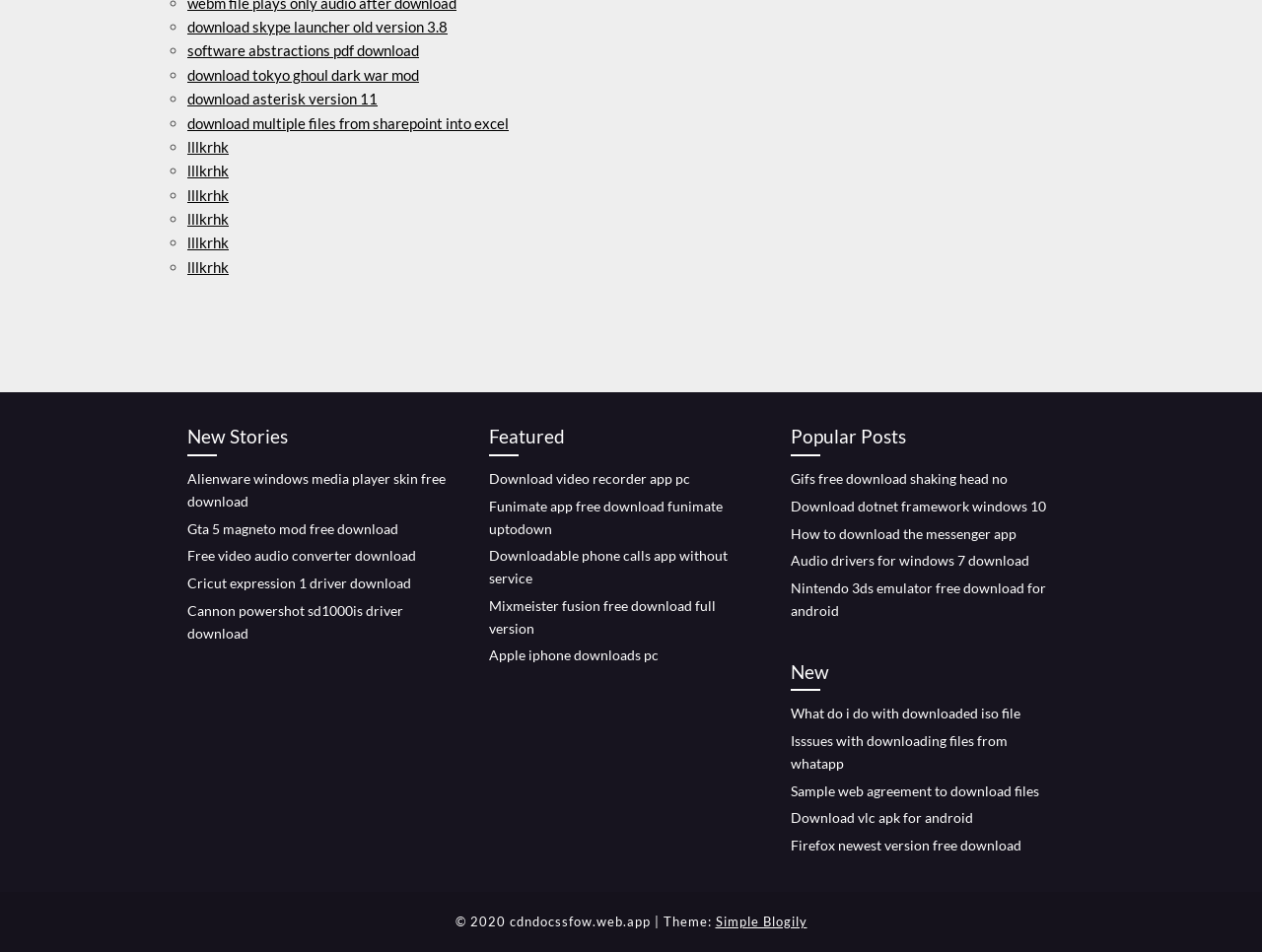Please find and report the bounding box coordinates of the element to click in order to perform the following action: "download asterisk version 11". The coordinates should be expressed as four float numbers between 0 and 1, in the format [left, top, right, bottom].

[0.148, 0.094, 0.299, 0.113]